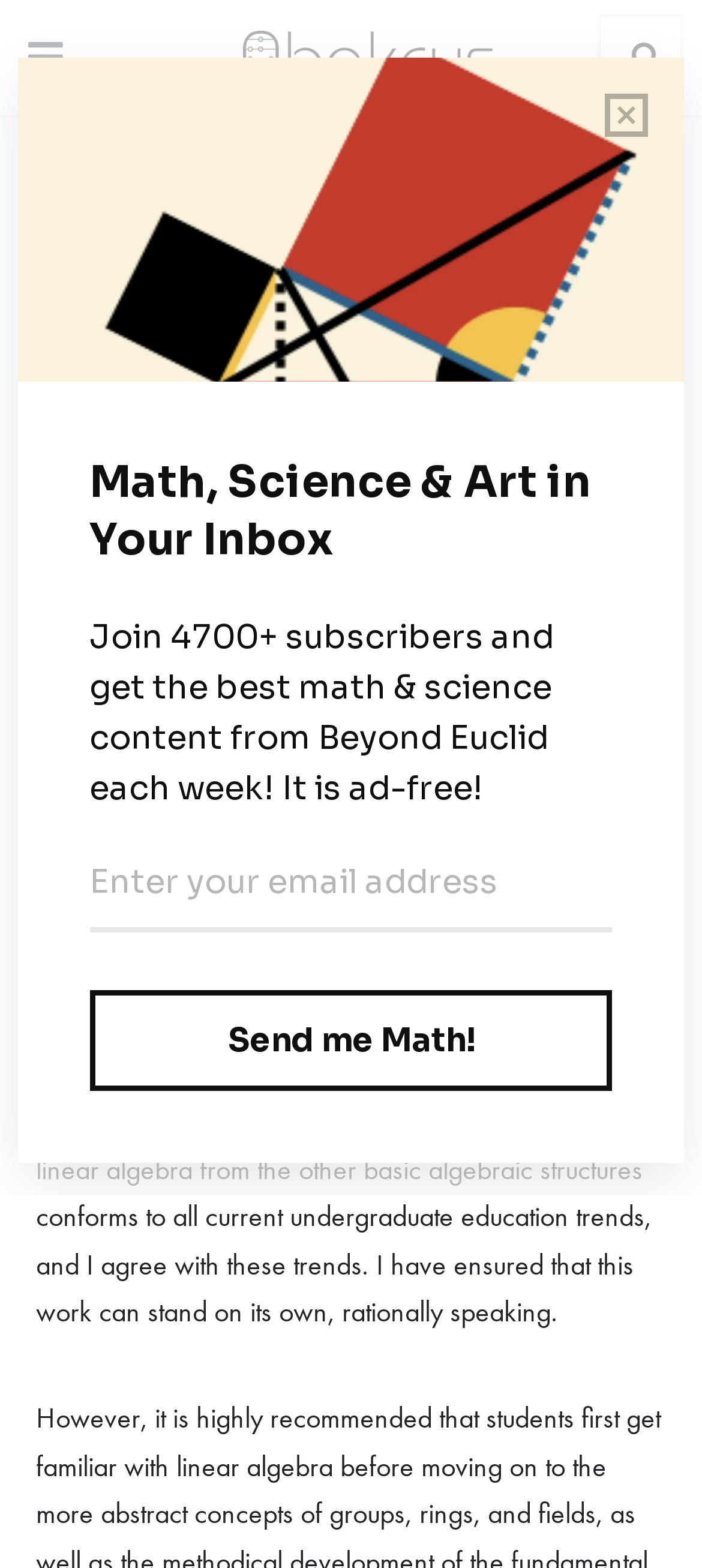Given the description of the UI element: "Send me Math!", predict the bounding box coordinates in the form of [left, top, right, bottom], with each value being a float between 0 and 1.

[0.128, 0.631, 0.872, 0.696]